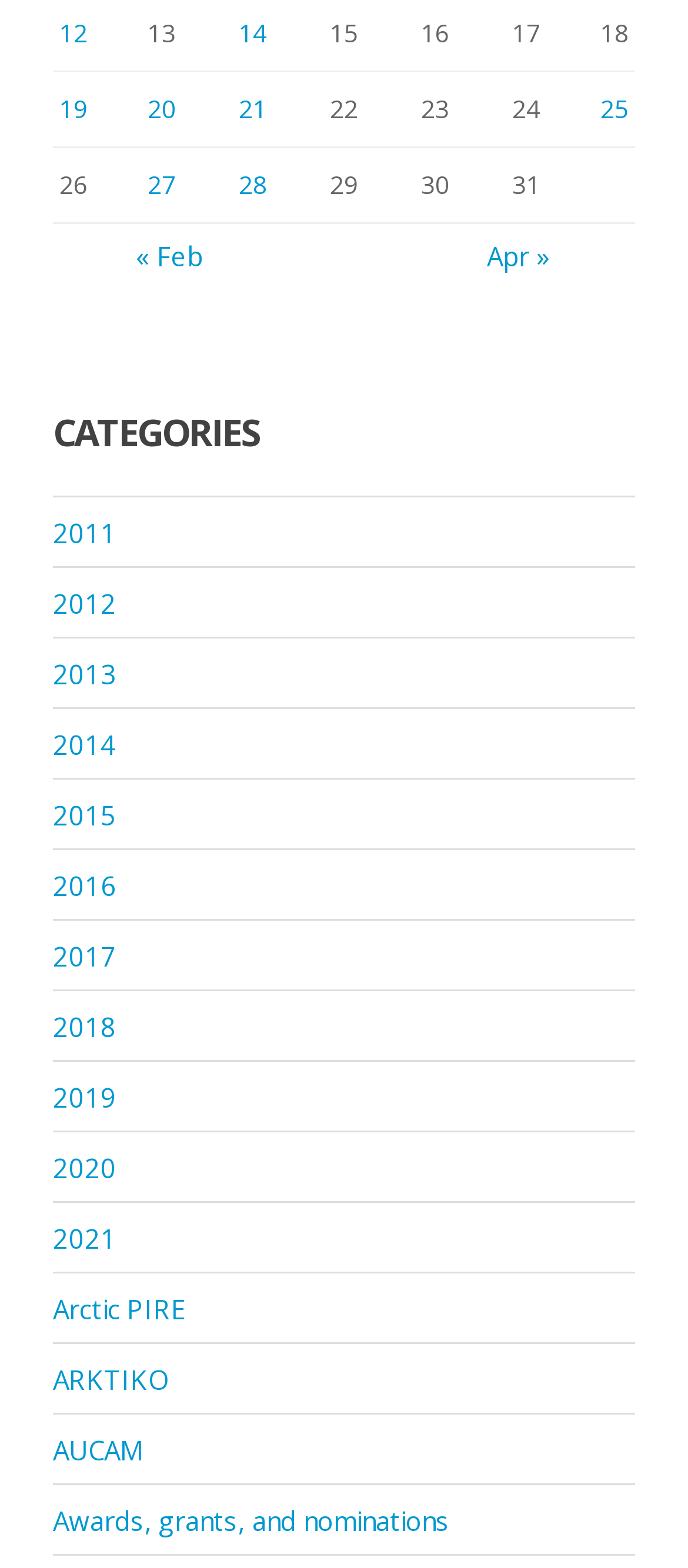Please answer the following question using a single word or phrase: 
How many gridcells are there in the first row?

6